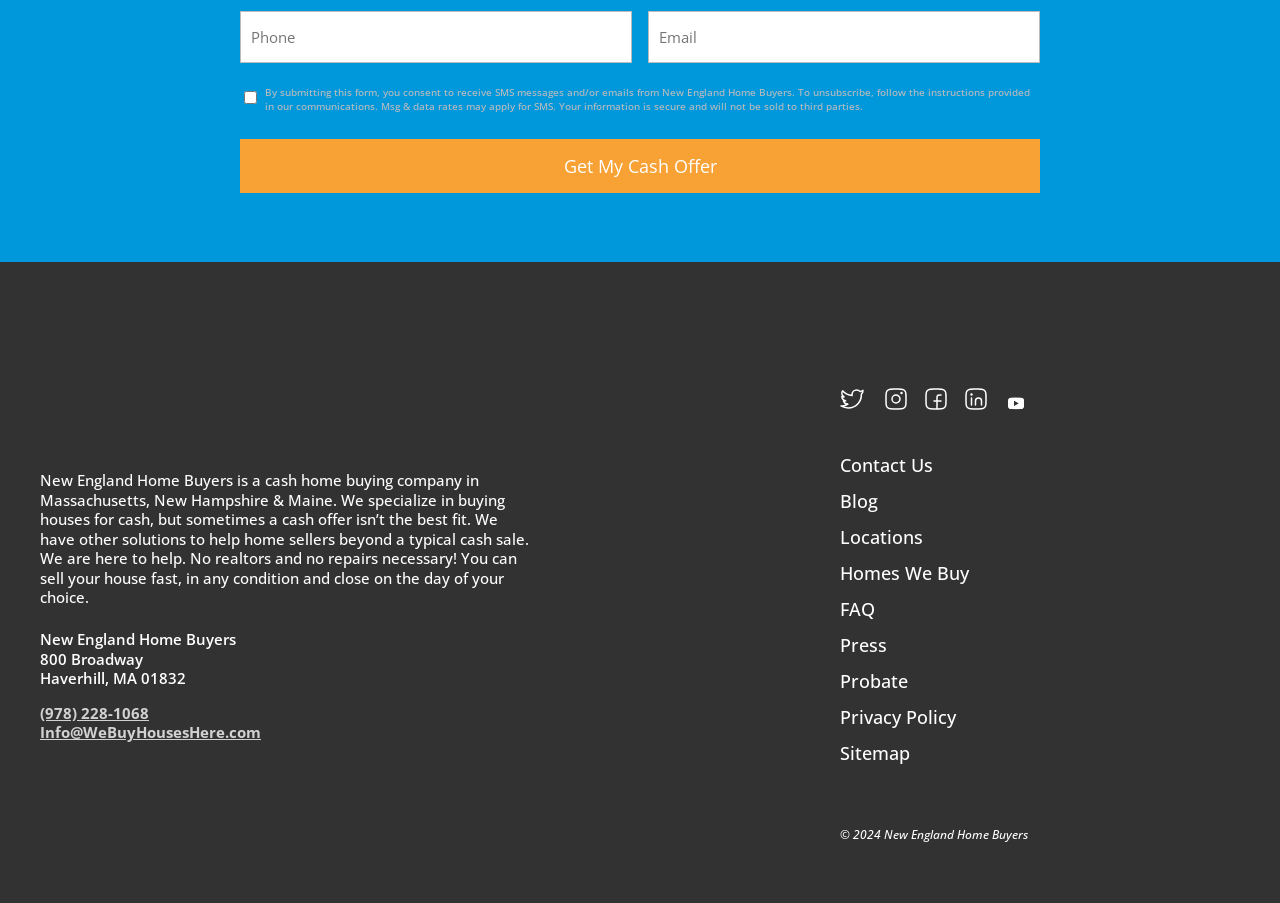Point out the bounding box coordinates of the section to click in order to follow this instruction: "Click New England Home Buyers logo".

[0.031, 0.476, 0.184, 0.502]